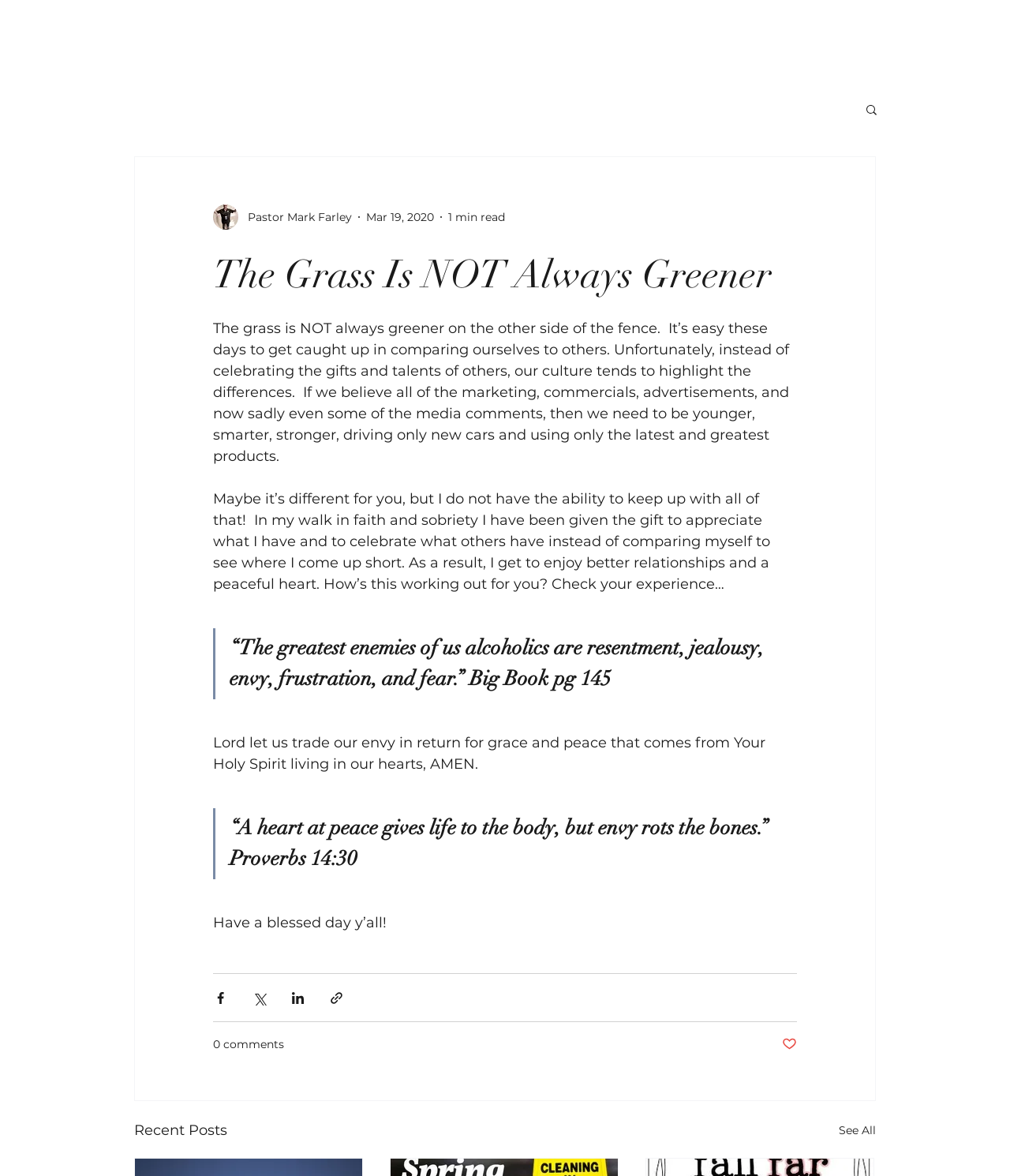What is the title of the fellowship?
Answer the question with just one word or phrase using the image.

Works Fellowship